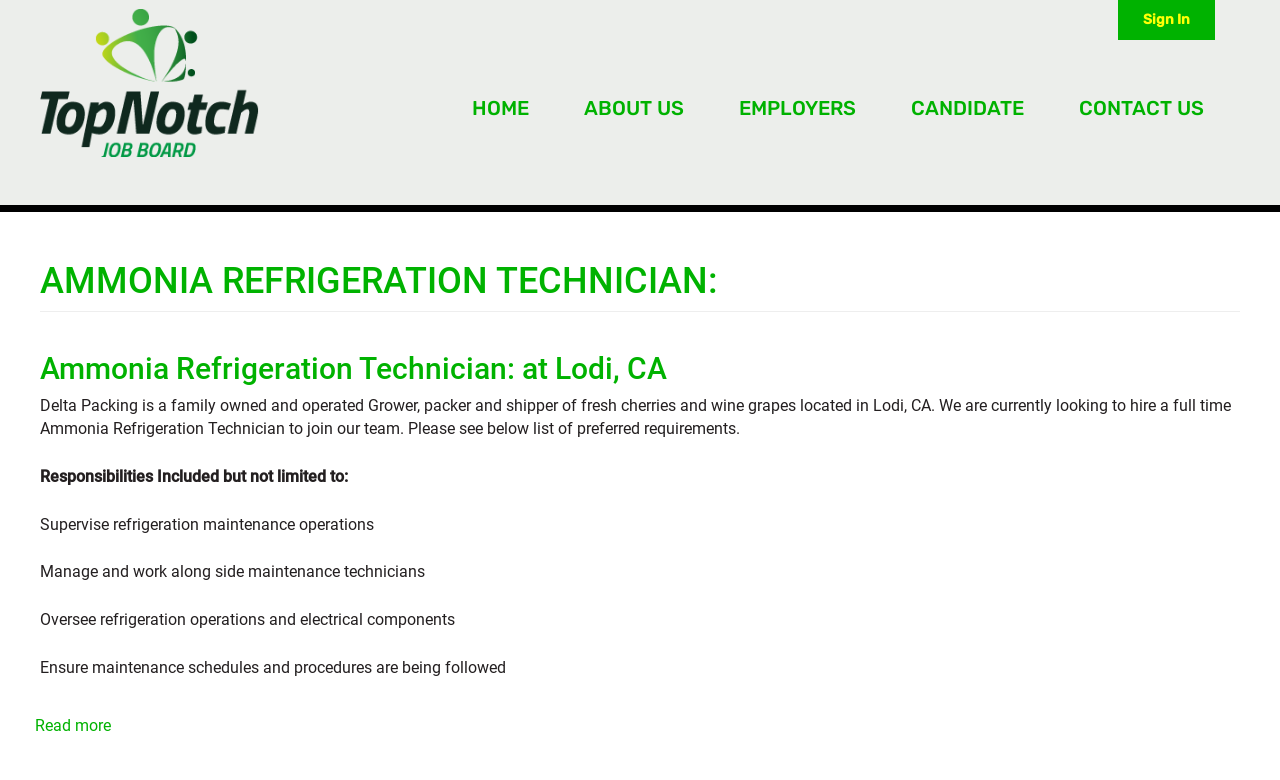What is the company name of the employer?
Using the image as a reference, give a one-word or short phrase answer.

Delta Packing